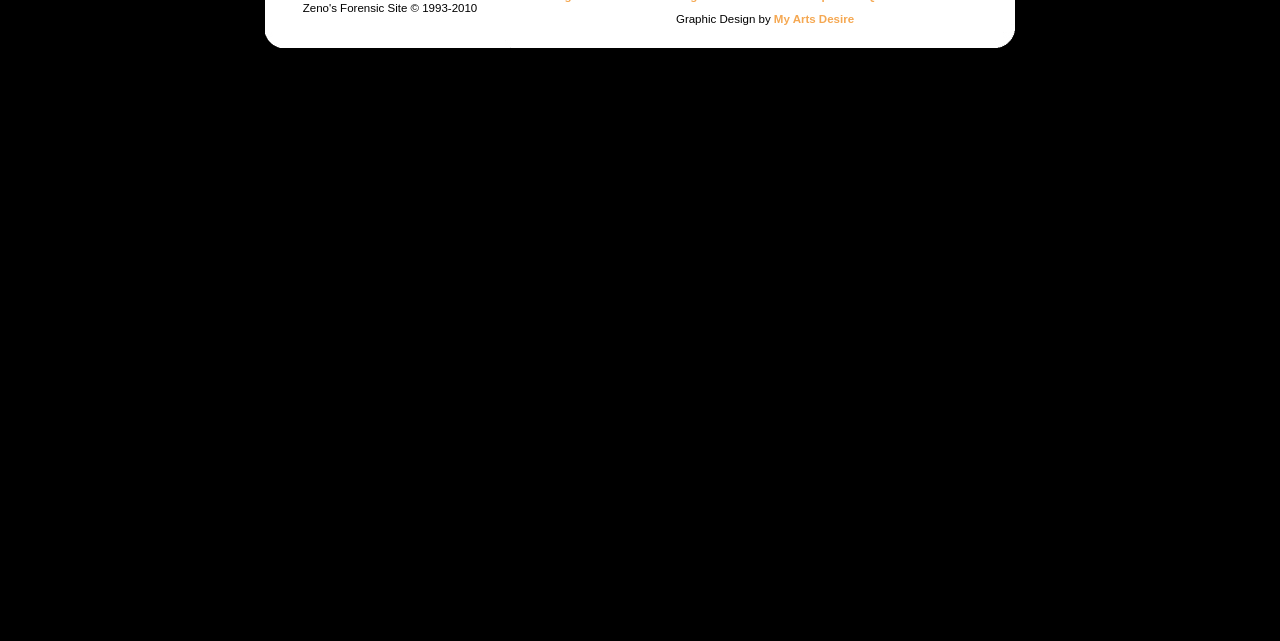From the given element description: "View Specials", find the bounding box for the UI element. Provide the coordinates as four float numbers between 0 and 1, in the order [left, top, right, bottom].

None